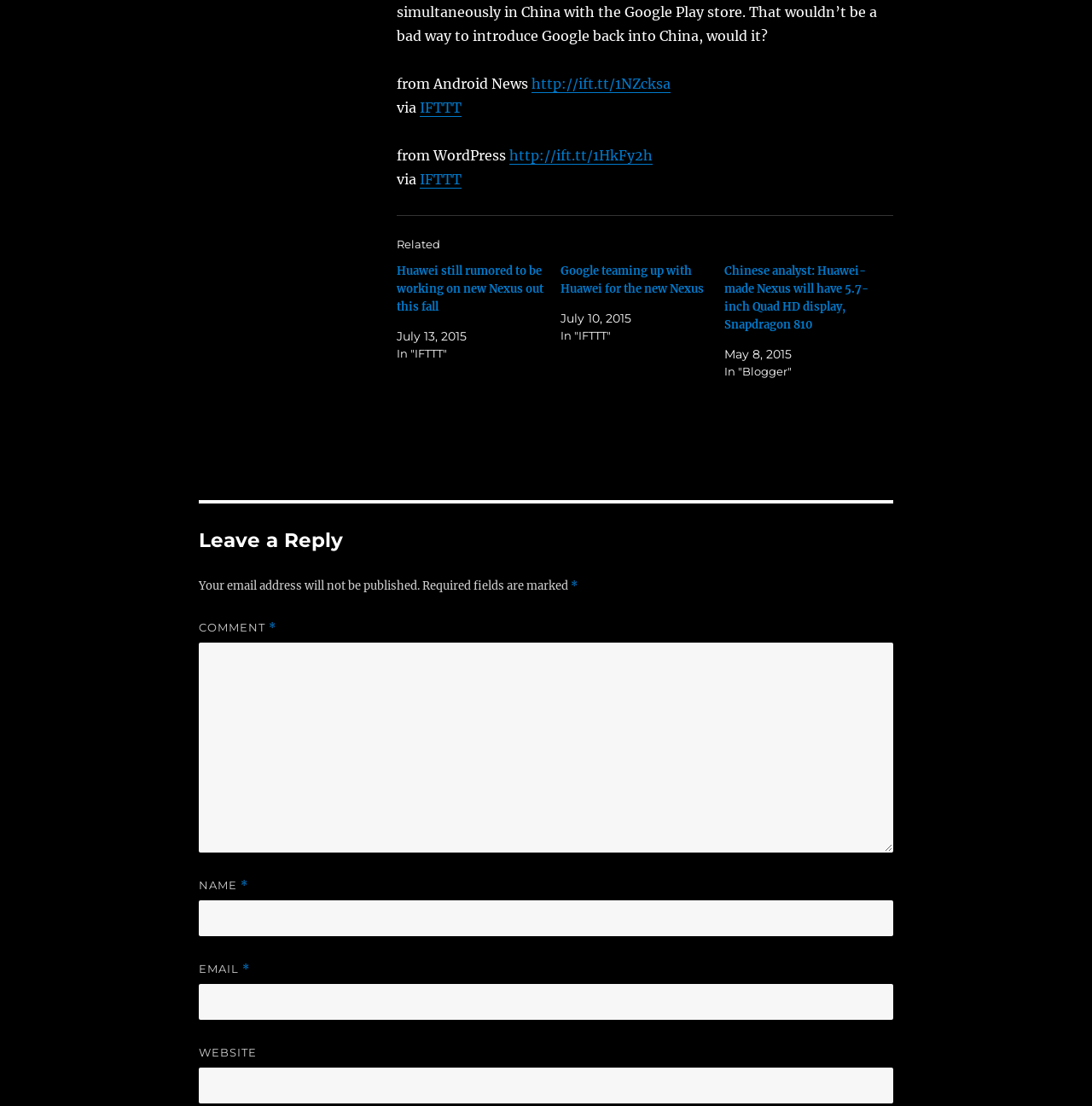Please indicate the bounding box coordinates of the element's region to be clicked to achieve the instruction: "Enter your comment". Provide the coordinates as four float numbers between 0 and 1, i.e., [left, top, right, bottom].

[0.182, 0.581, 0.818, 0.771]